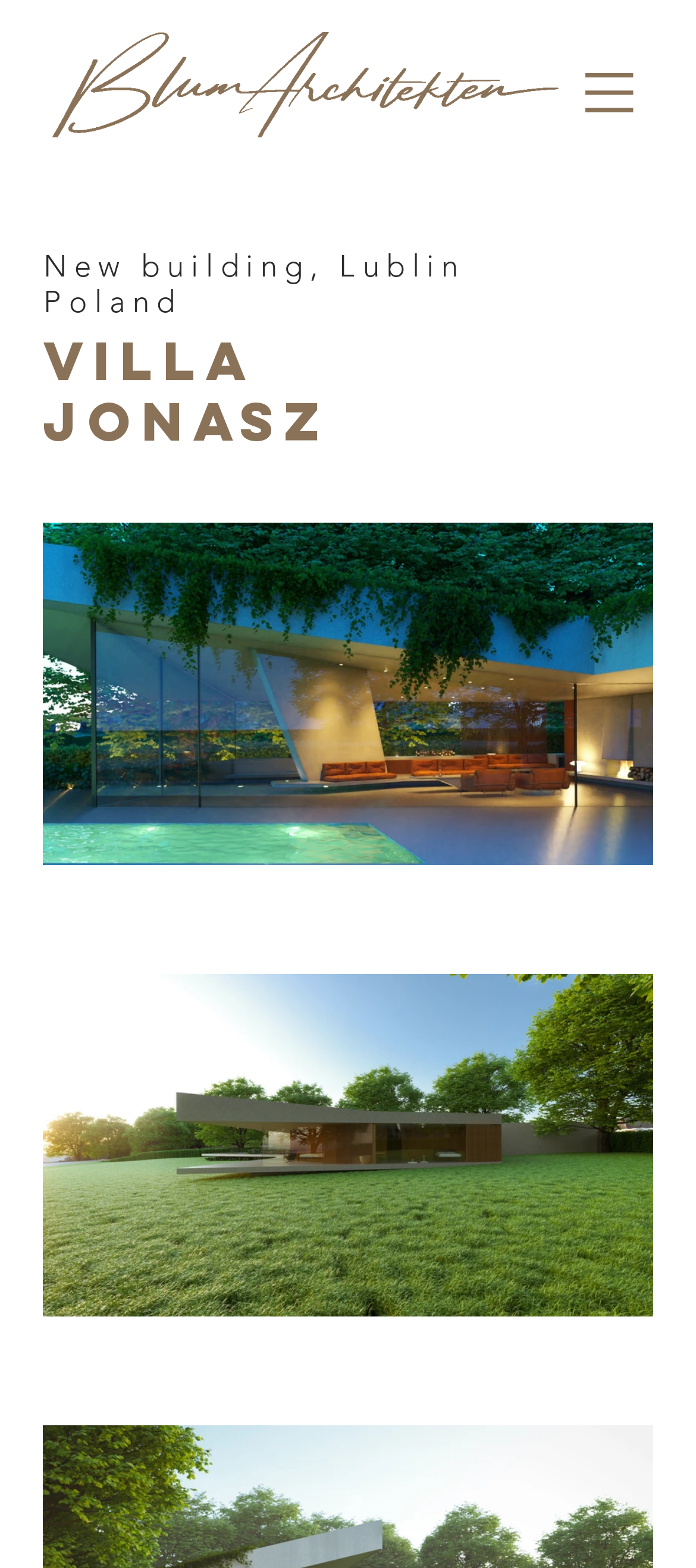What is the name of the architecture firm?
Look at the screenshot and give a one-word or phrase answer.

Blum-Architekten